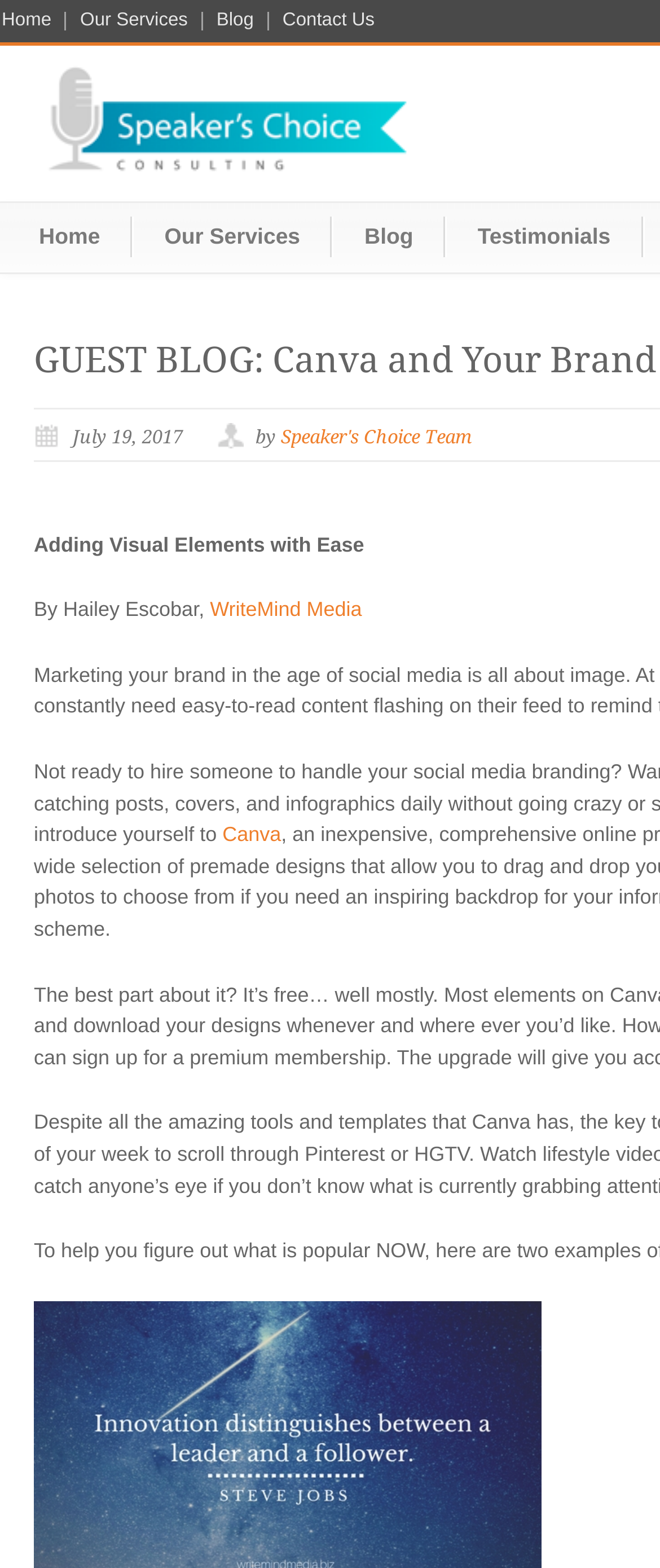Respond to the question below with a single word or phrase:
What is the date of the latest article?

July 19, 2017